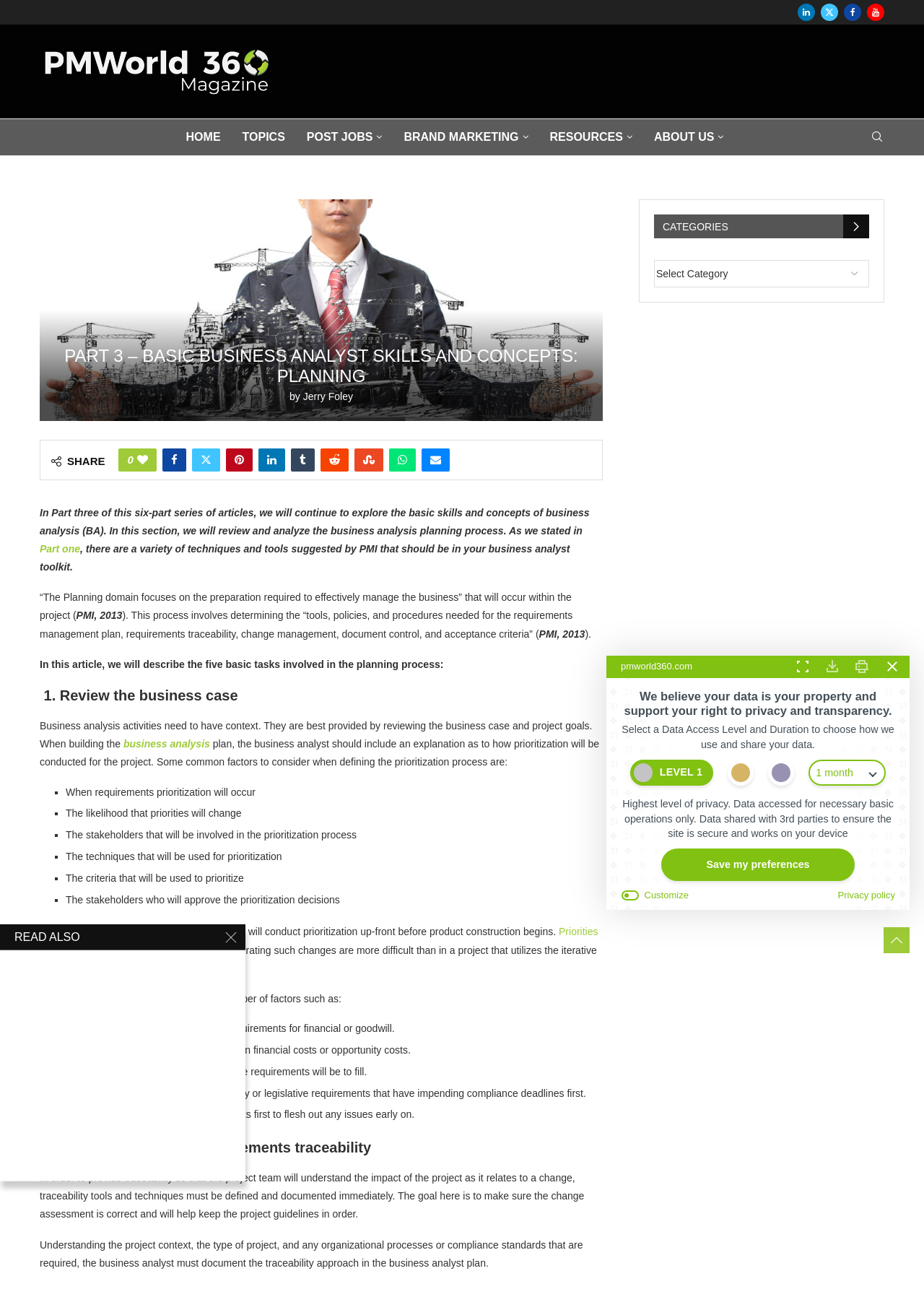Pinpoint the bounding box coordinates of the area that must be clicked to complete this instruction: "View the article categories".

[0.708, 0.166, 0.941, 0.185]